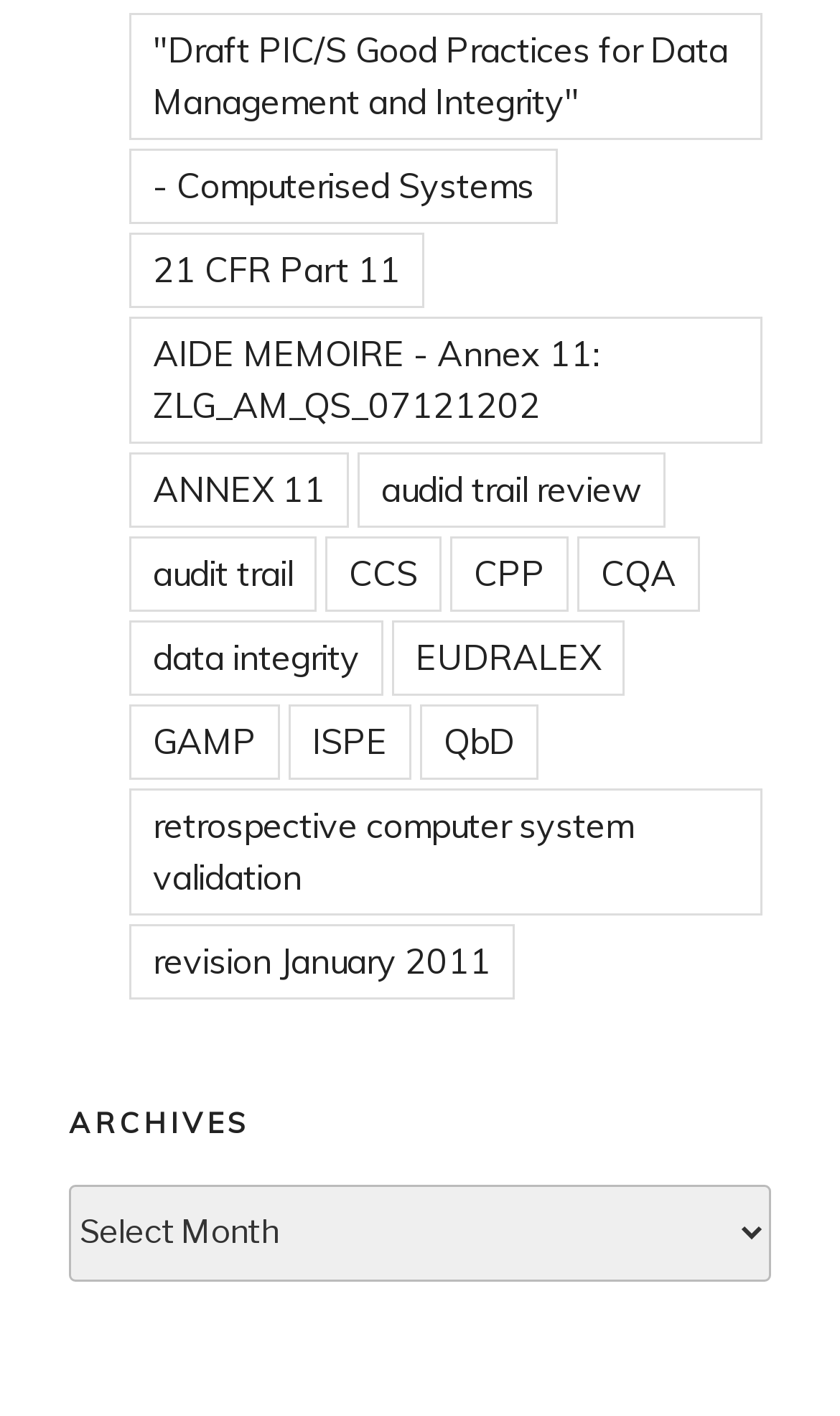Pinpoint the bounding box coordinates of the clickable area needed to execute the instruction: "Explore 'data integrity'". The coordinates should be specified as four float numbers between 0 and 1, i.e., [left, top, right, bottom].

[0.154, 0.438, 0.456, 0.491]